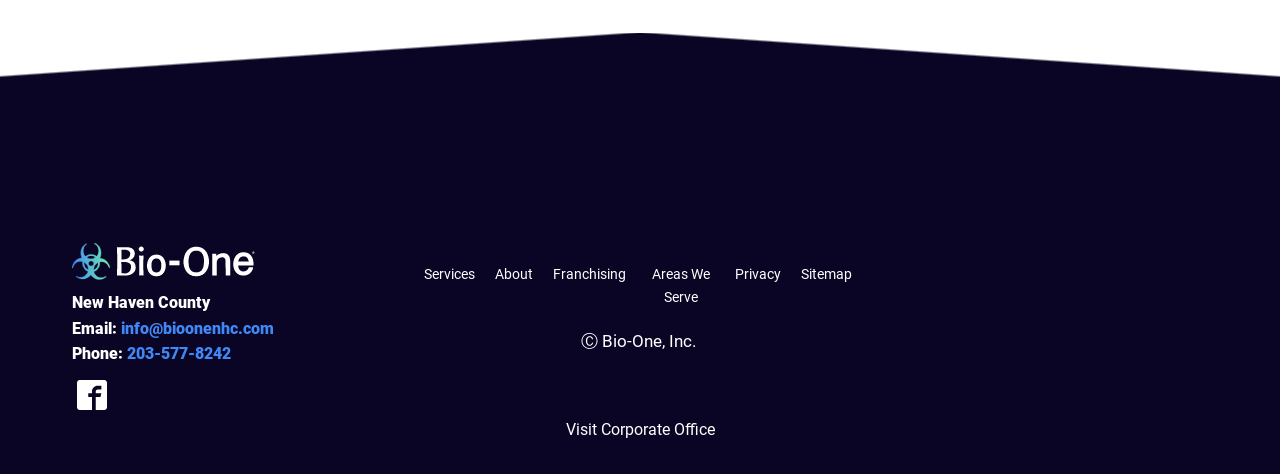Given the webpage screenshot and the description, determine the bounding box coordinates (top-left x, top-left y, bottom-right x, bottom-right y) that define the location of the UI element matching this description: Services

[0.323, 0.513, 0.379, 0.645]